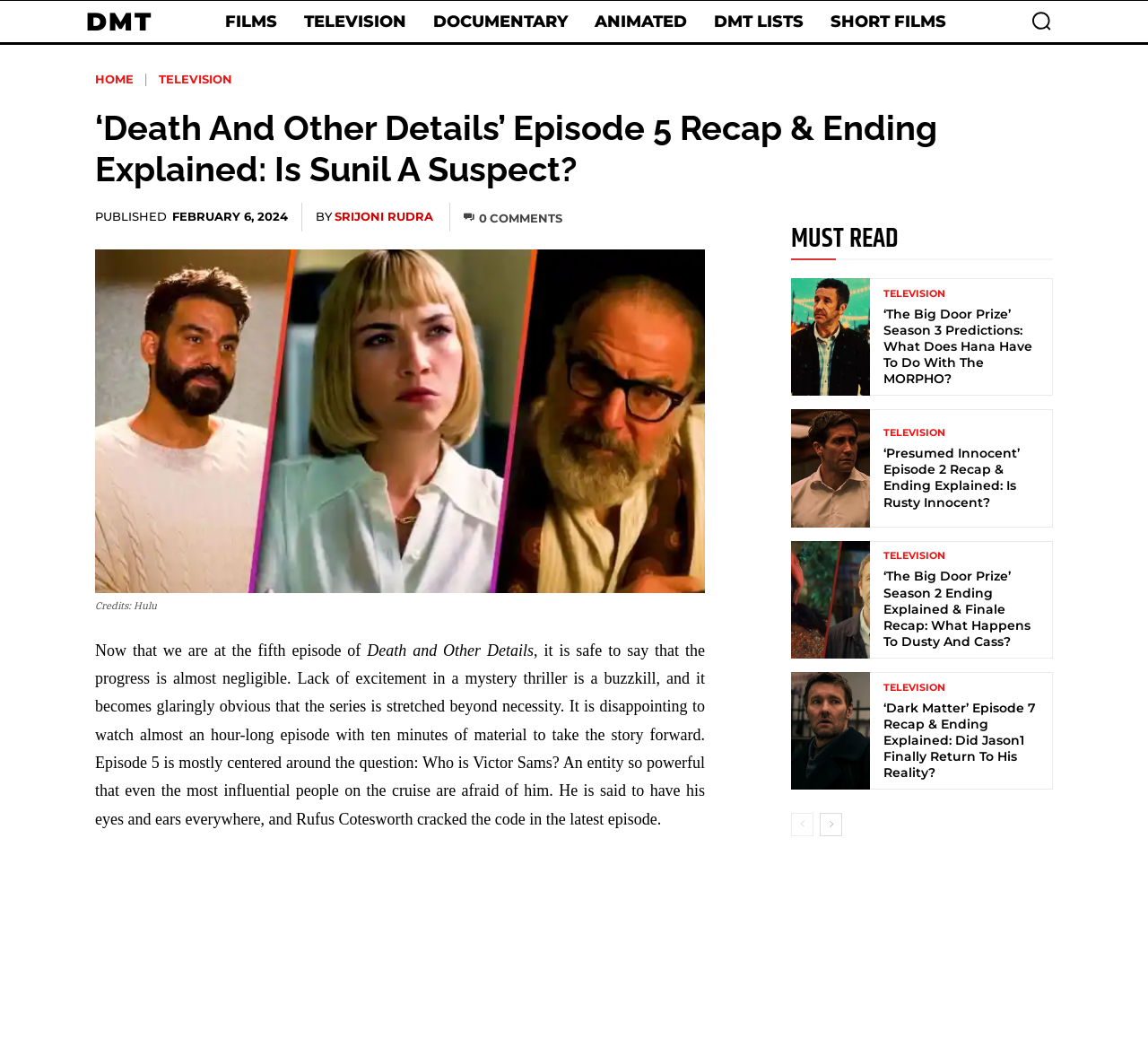What is the title of the current episode being discussed?
Examine the webpage screenshot and provide an in-depth answer to the question.

The title of the current episode being discussed can be found in the heading element, which is '‘Death And Other Details’ Episode 5 Recap & Ending Explained: Is Sunil A Suspect?'. This heading is located at the top of the webpage and is the main title of the article.